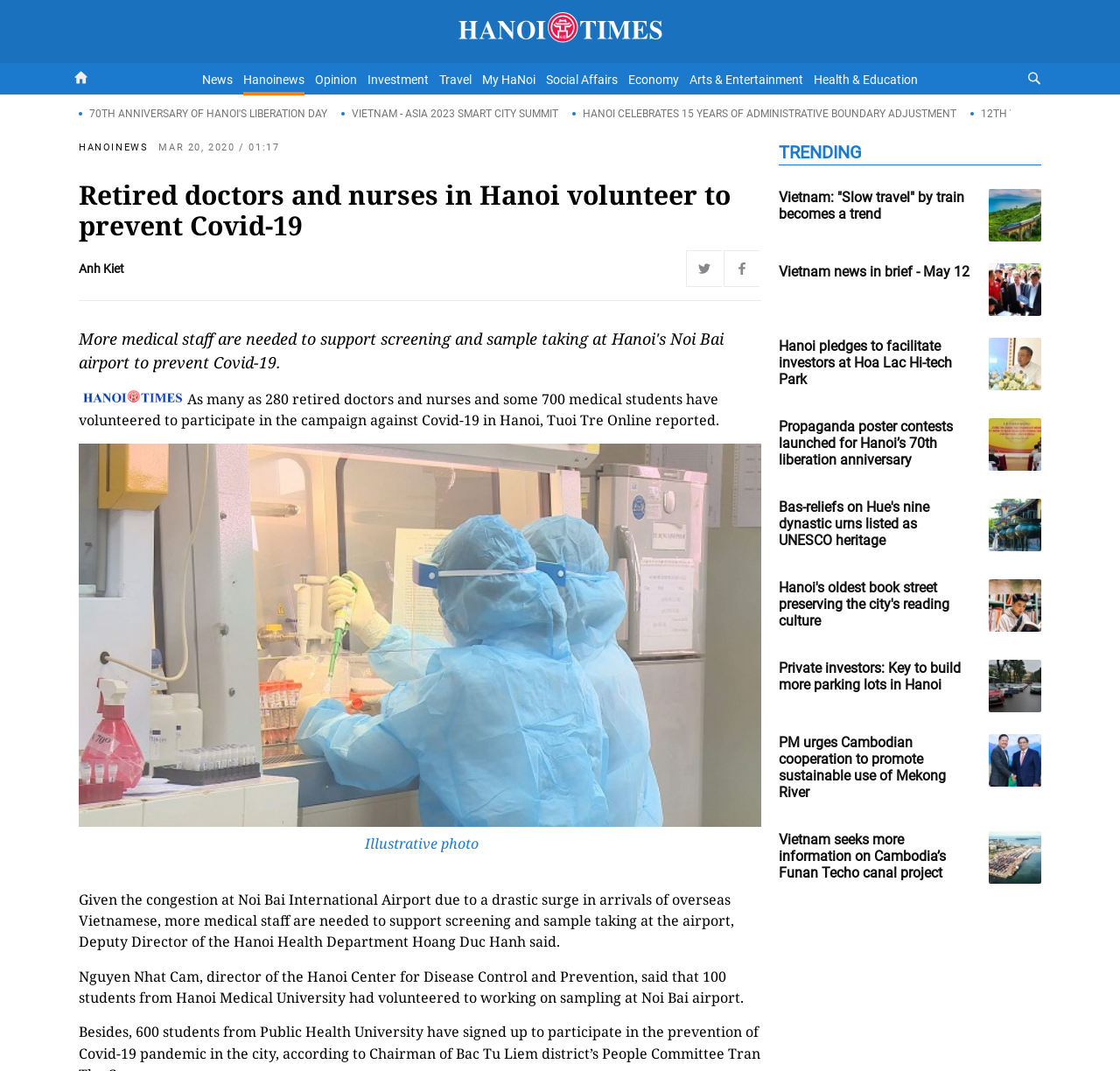Please identify the bounding box coordinates of the element I need to click to follow this instruction: "Read the news about 'Retired doctors and nurses in Hanoi volunteer to prevent Covid-19'".

[0.07, 0.167, 0.68, 0.225]